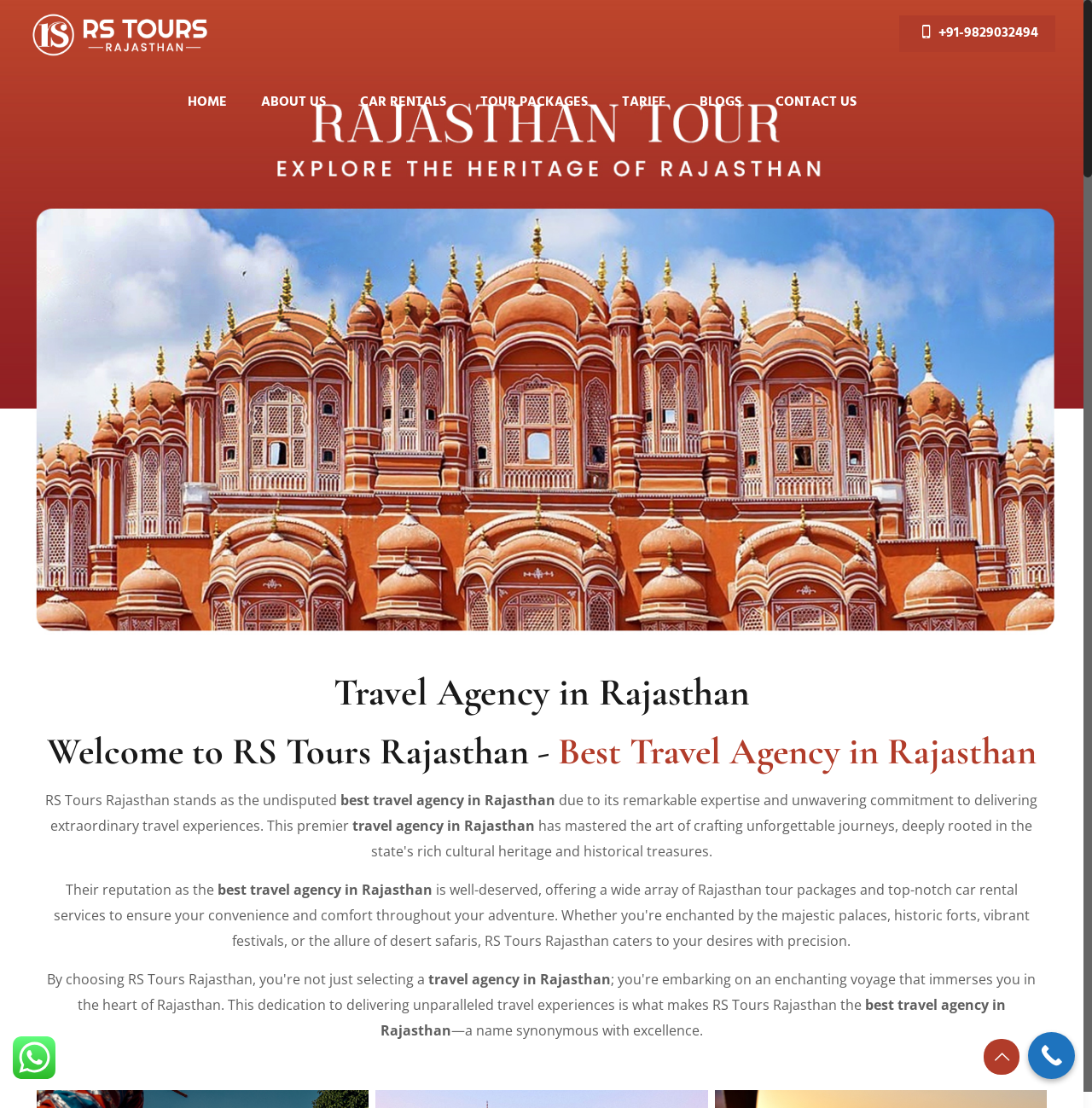What can users do on this website?
Based on the content of the image, thoroughly explain and answer the question.

The website provides links to 'TOUR PACKAGES', 'CAR RENTALS', and other travel-related services, indicating that users can explore and book tour packages on this website.